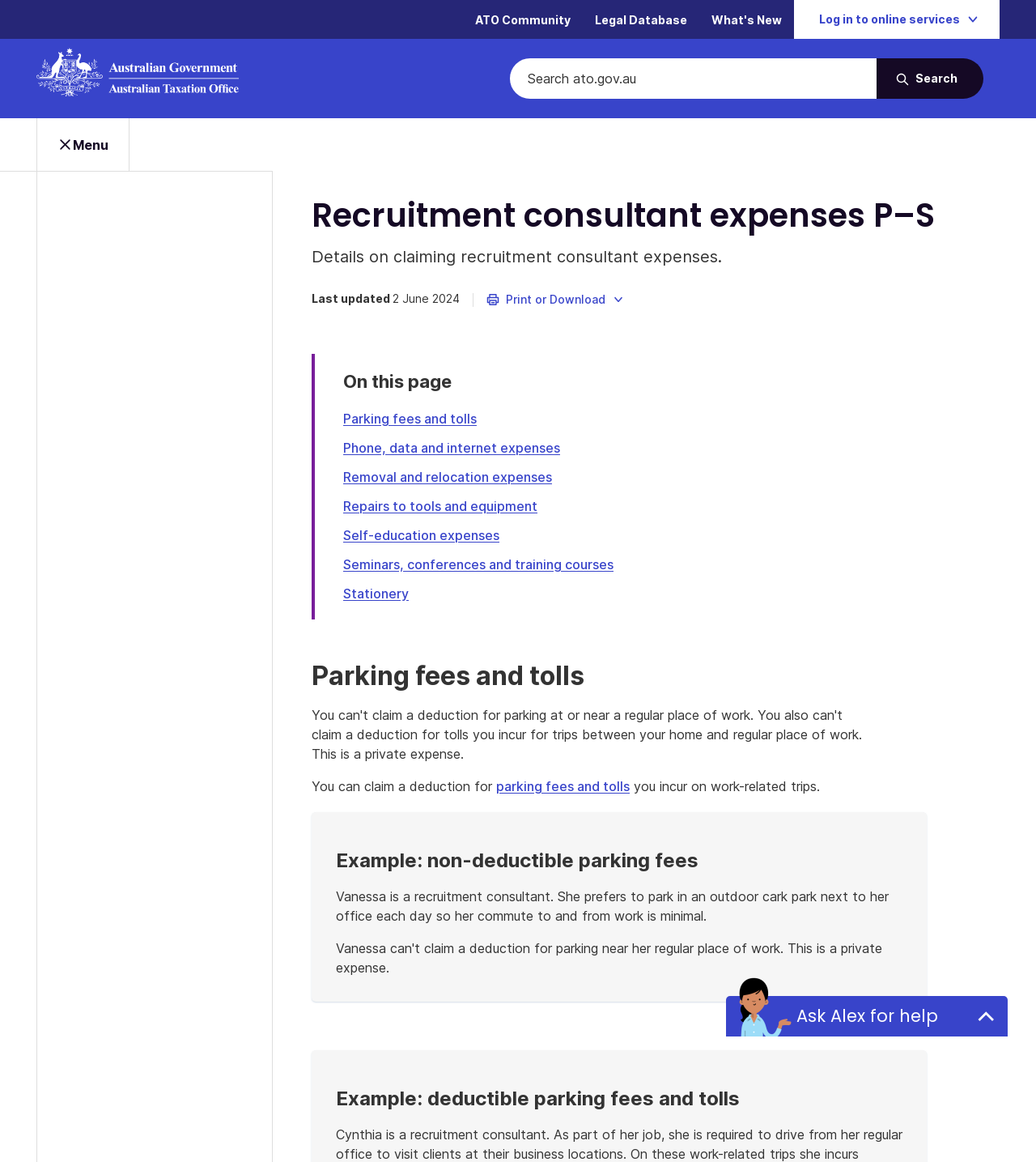Offer a meticulous caption that includes all visible features of the webpage.

The webpage is about claiming recruitment consultant expenses, specifically providing details on what can be claimed and how. At the top, there are several links to other pages, including "ATO Community", "Legal Database", and "What's New", as well as a login button and a search bar. The Australian Taxation Office (ATO) logo is also present at the top left corner.

Below the top navigation, there is a main heading "Recruitment consultant expenses P–S" followed by a brief description "Details on claiming recruitment consultant expenses." The last updated date "2 June 2024" is also displayed.

The main content is divided into sections, with headings such as "On this page" and "Parking fees and tolls". There are several links to related topics, including "Parking fees and tolls", "Phone, data and internet expenses", and "Self-education expenses", among others.

Under the "Parking fees and tolls" section, there is a detailed explanation of what can be claimed, including an example of non-deductible parking fees and another example of deductible parking fees and tolls. There is also a button "Ask Alex for help" at the bottom right corner of the page.

Throughout the page, there are several buttons and images, including a print or download button, a menu button, and various icons.